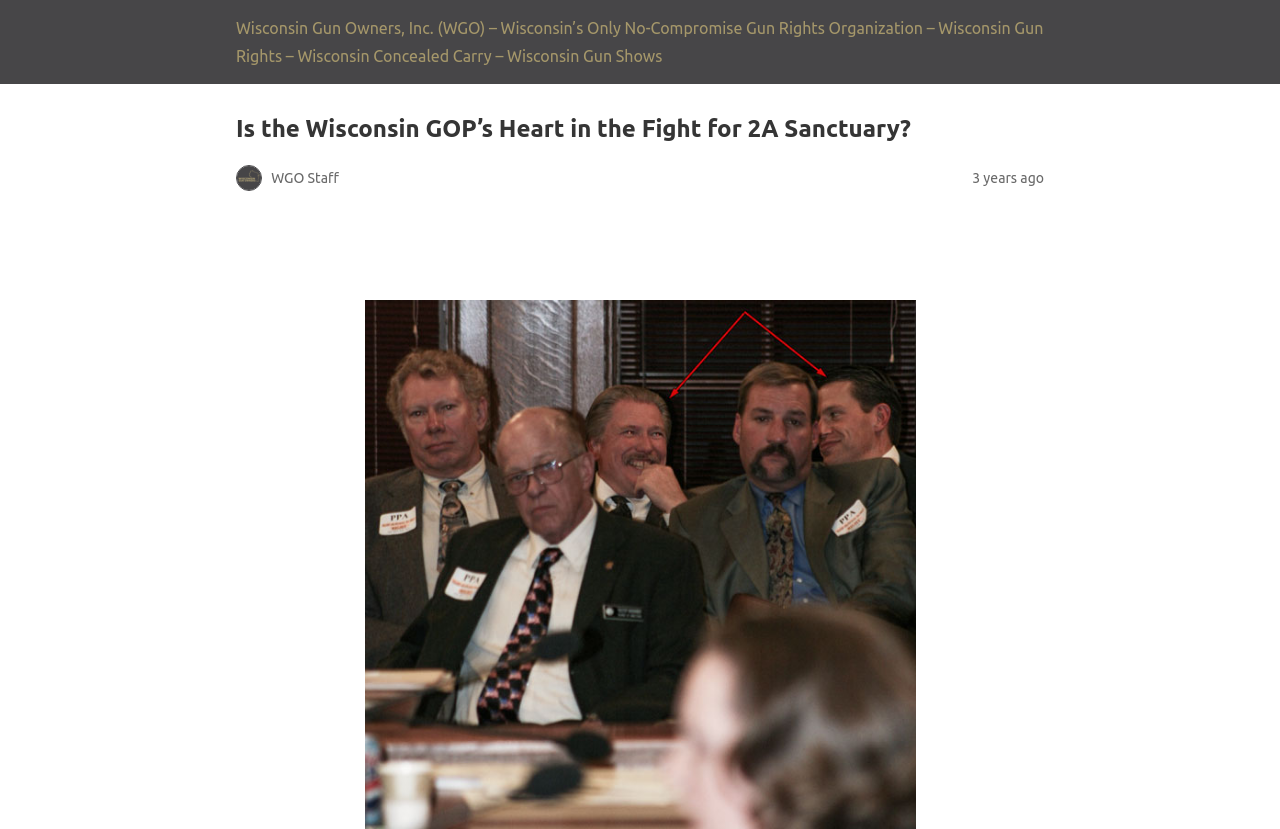Give a short answer to this question using one word or a phrase:
What is the topic of the article?

2A Sanctuary